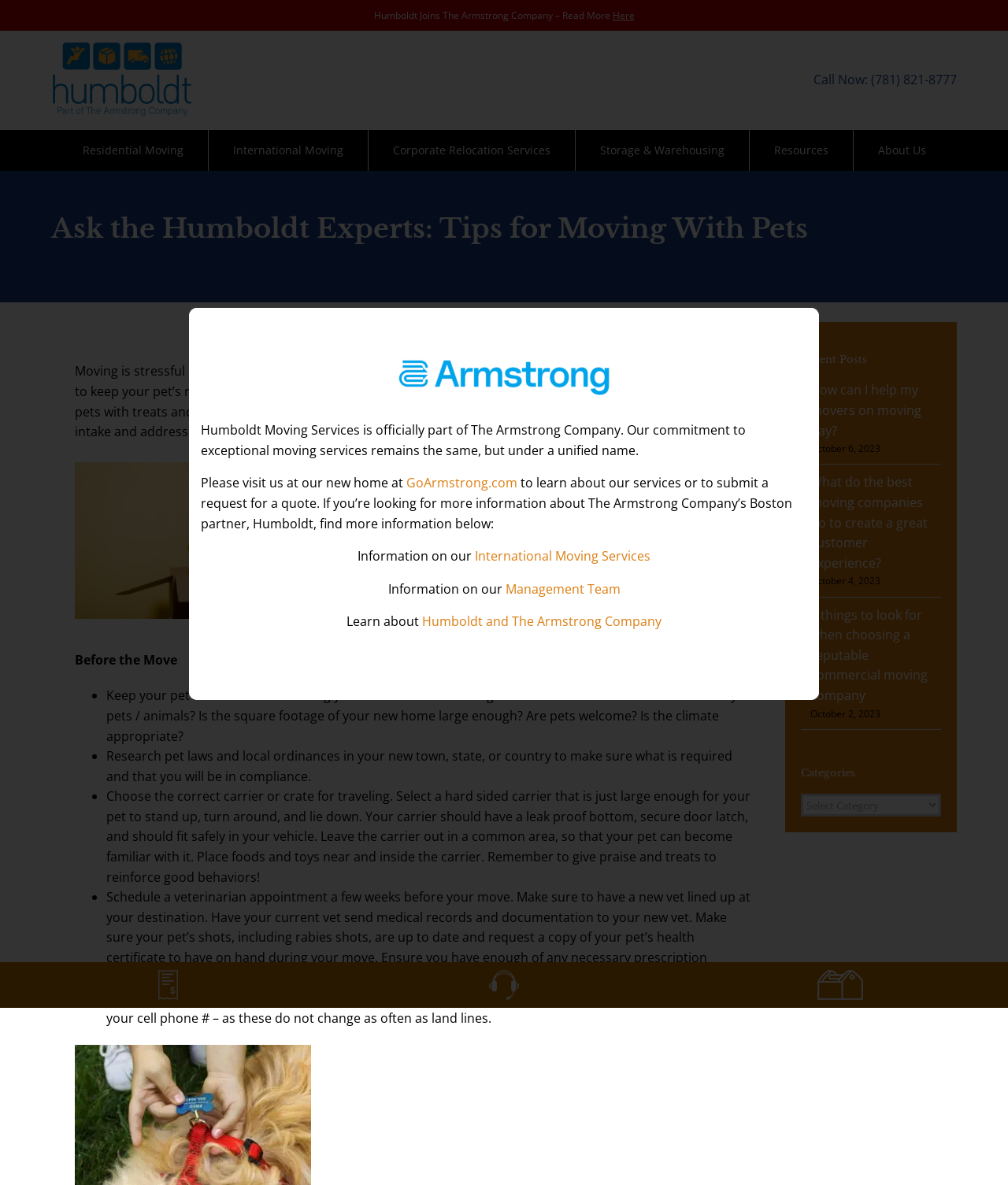From the element description: "Here", extract the bounding box coordinates of the UI element. The coordinates should be expressed as four float numbers between 0 and 1, in the order [left, top, right, bottom].

[0.607, 0.007, 0.629, 0.019]